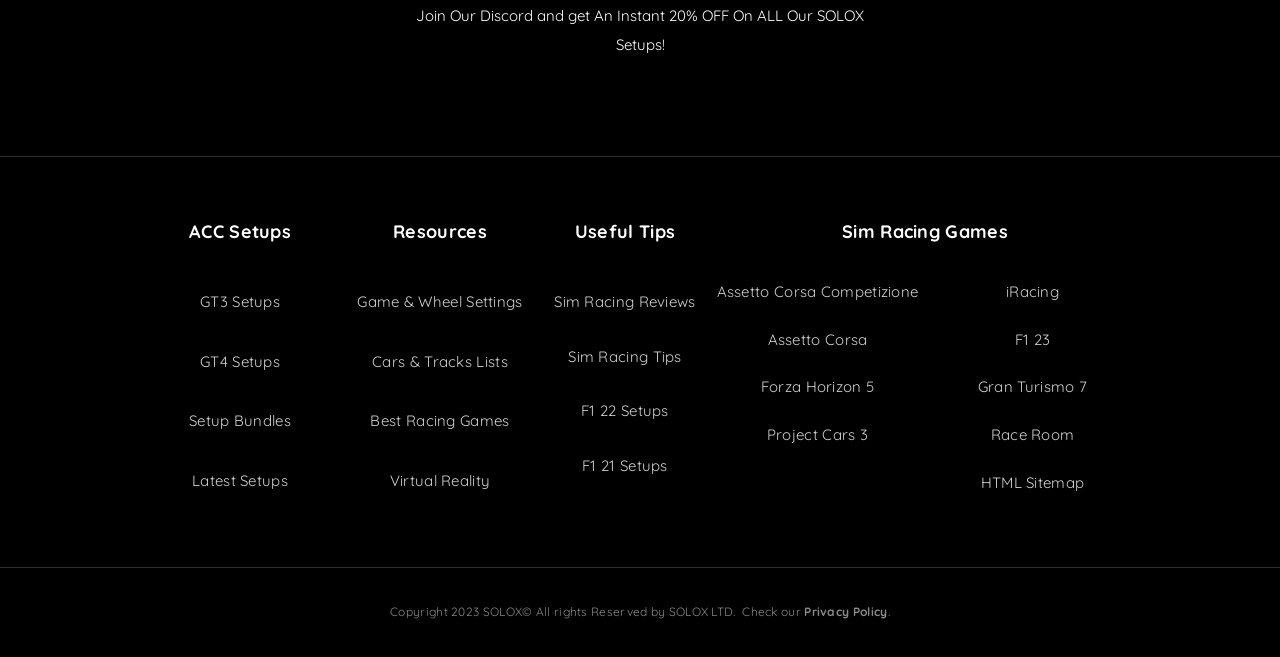Please identify the bounding box coordinates of the clickable area that will allow you to execute the instruction: "Toggle the Table of Content".

None